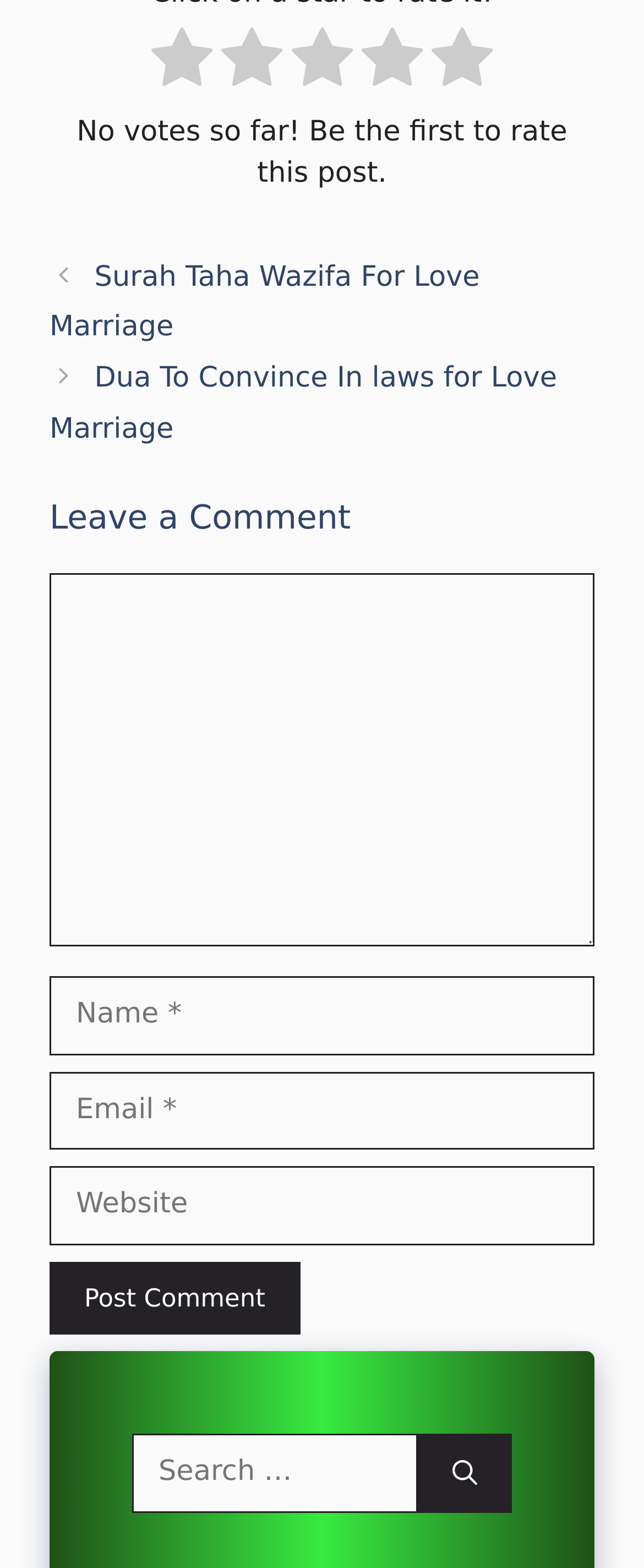Please determine the bounding box coordinates of the element's region to click for the following instruction: "Click the Email link".

None